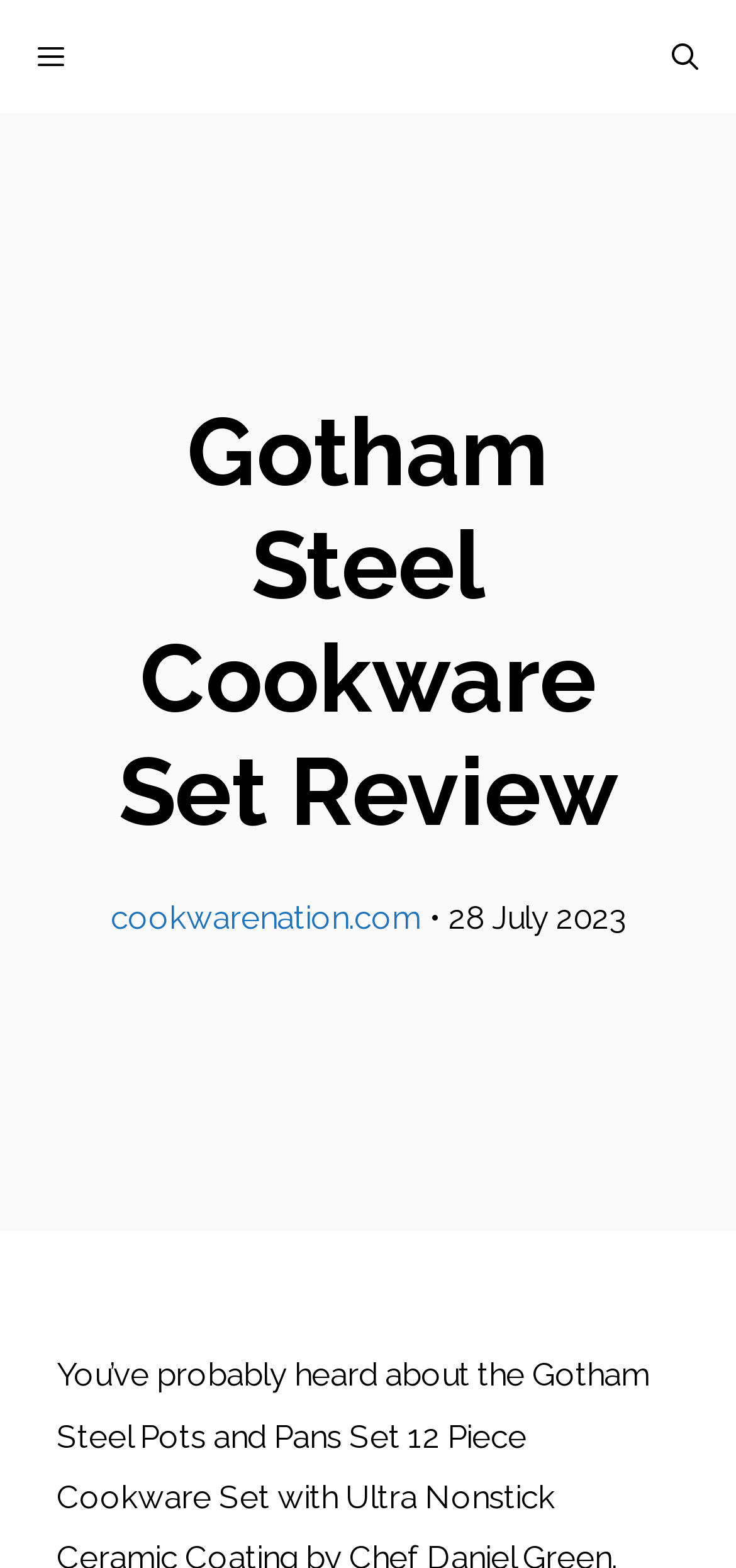What is the name of the cookware set being reviewed?
From the image, provide a succinct answer in one word or a short phrase.

Gotham Steel Cookware Set